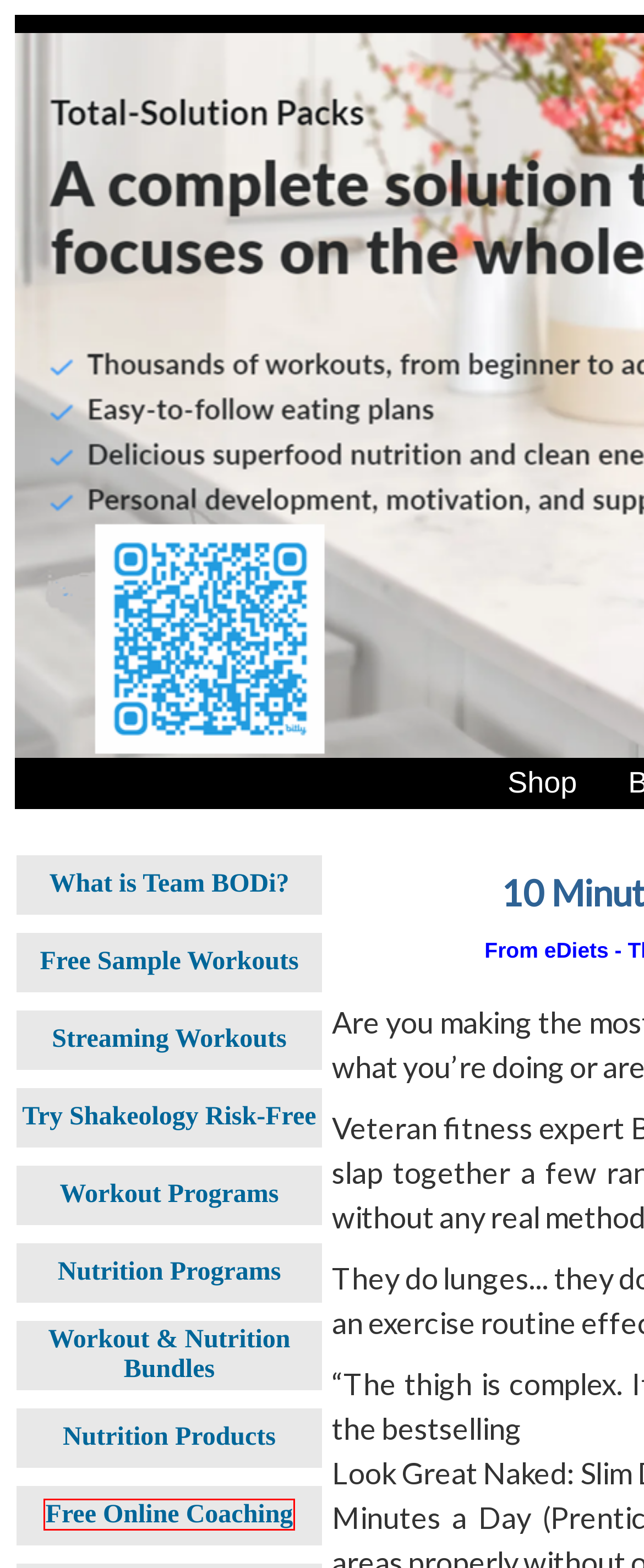You are provided with a screenshot of a webpage highlighting a UI element with a red bounding box. Choose the most suitable webpage description that matches the new page after clicking the element in the bounding box. Here are the candidates:
A. Join - Coach Rich Dafter's Resources For Better Quality of Life
B. Become A BODi Coach
C. How To Be Fit With Coach Rich Dafter
D. Shop Fitness Programs, Nutritional Products, Gear & Apparel | Team BODi
E. Shop Nutrition Supplement Bundles | Team BODi
F. Beachbody
G. Free Sample BODi Workouts
H. Articles and Resources To Help You to Reach Your Health and Fitness
		Goals

A